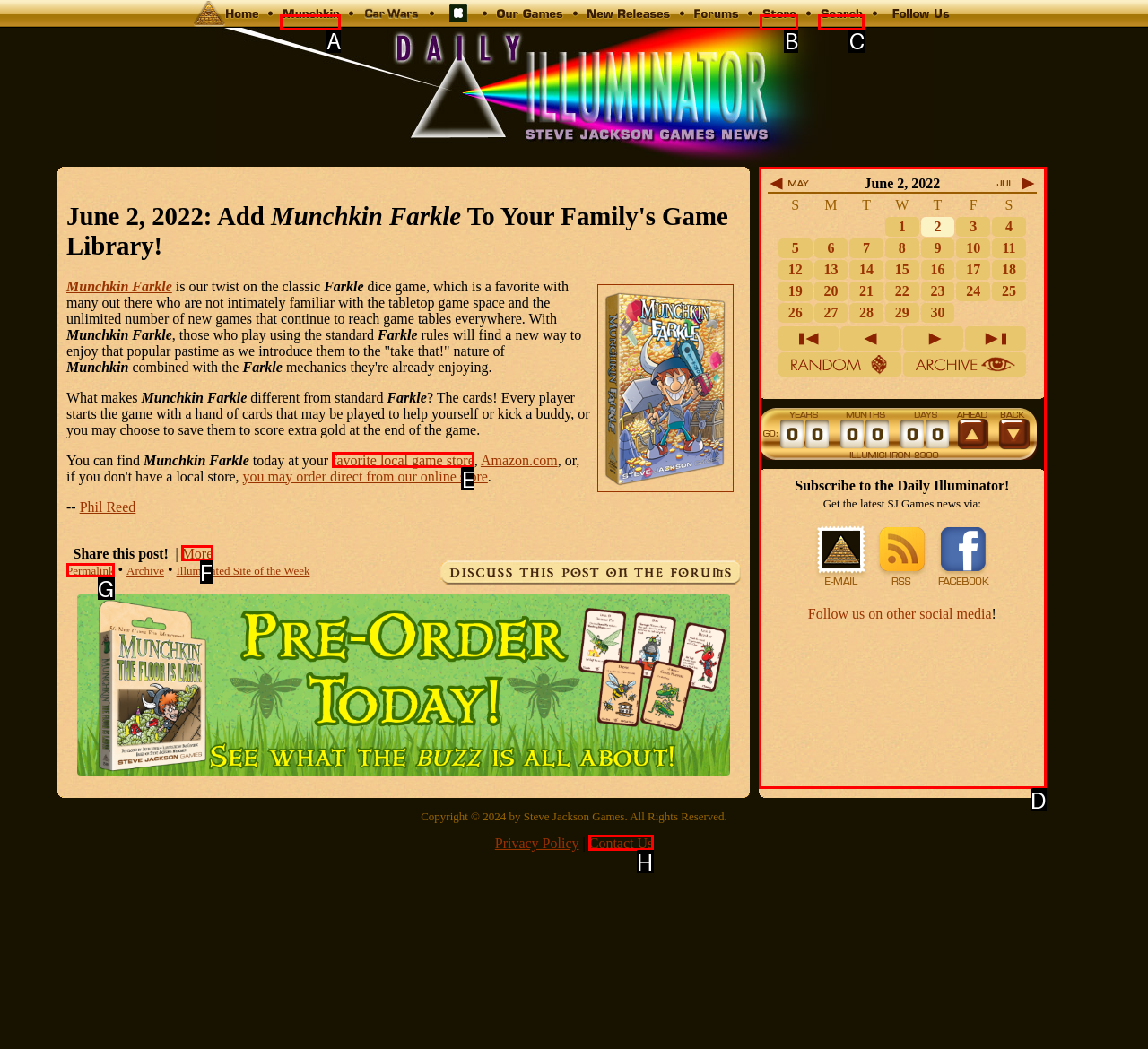Tell me which one HTML element I should click to complete the following instruction: Subscribe to the Daily Illuminator!
Answer with the option's letter from the given choices directly.

D